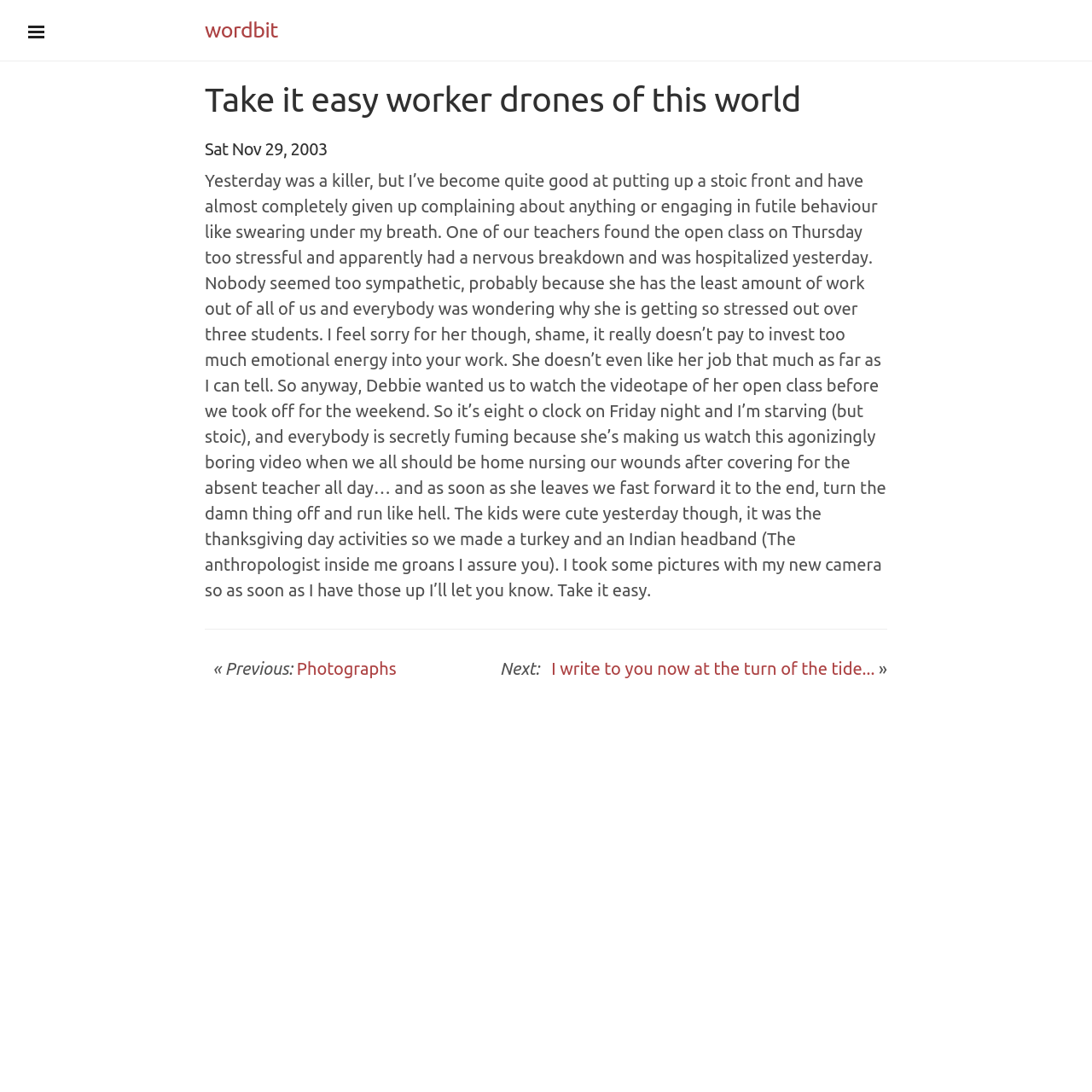How many links are there in the webpage?
Kindly give a detailed and elaborate answer to the question.

There are four links in the webpage, one with the text 'wordbit', one with the text 'Photographs', one with the text '« Previous:', and one with the text 'I write to you now at the turn of the tide...'.